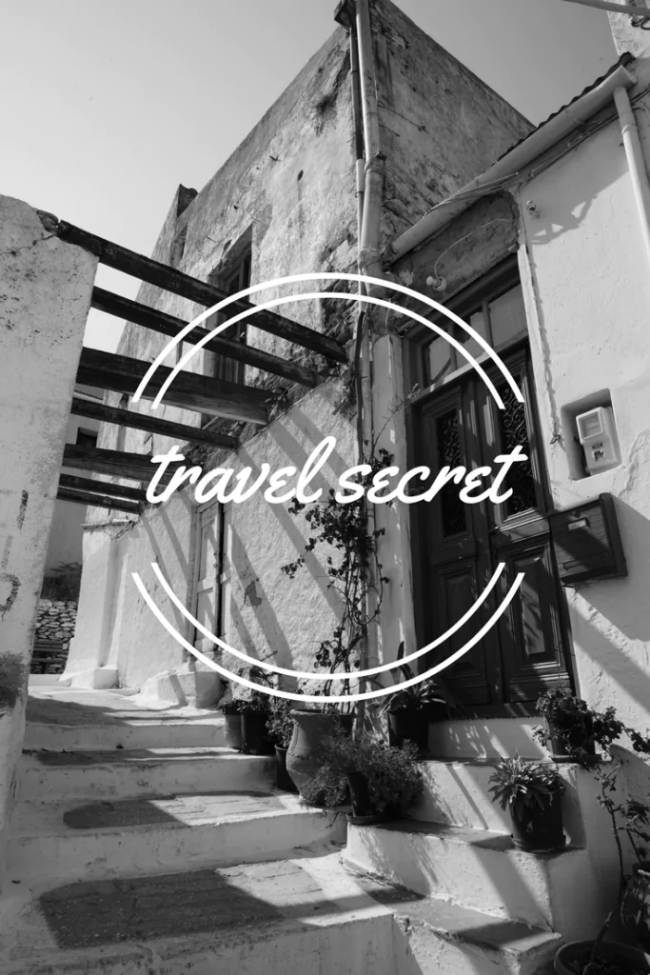What type of plants are placed alongside the staircase?
Refer to the image and answer the question using a single word or phrase.

Potted plants